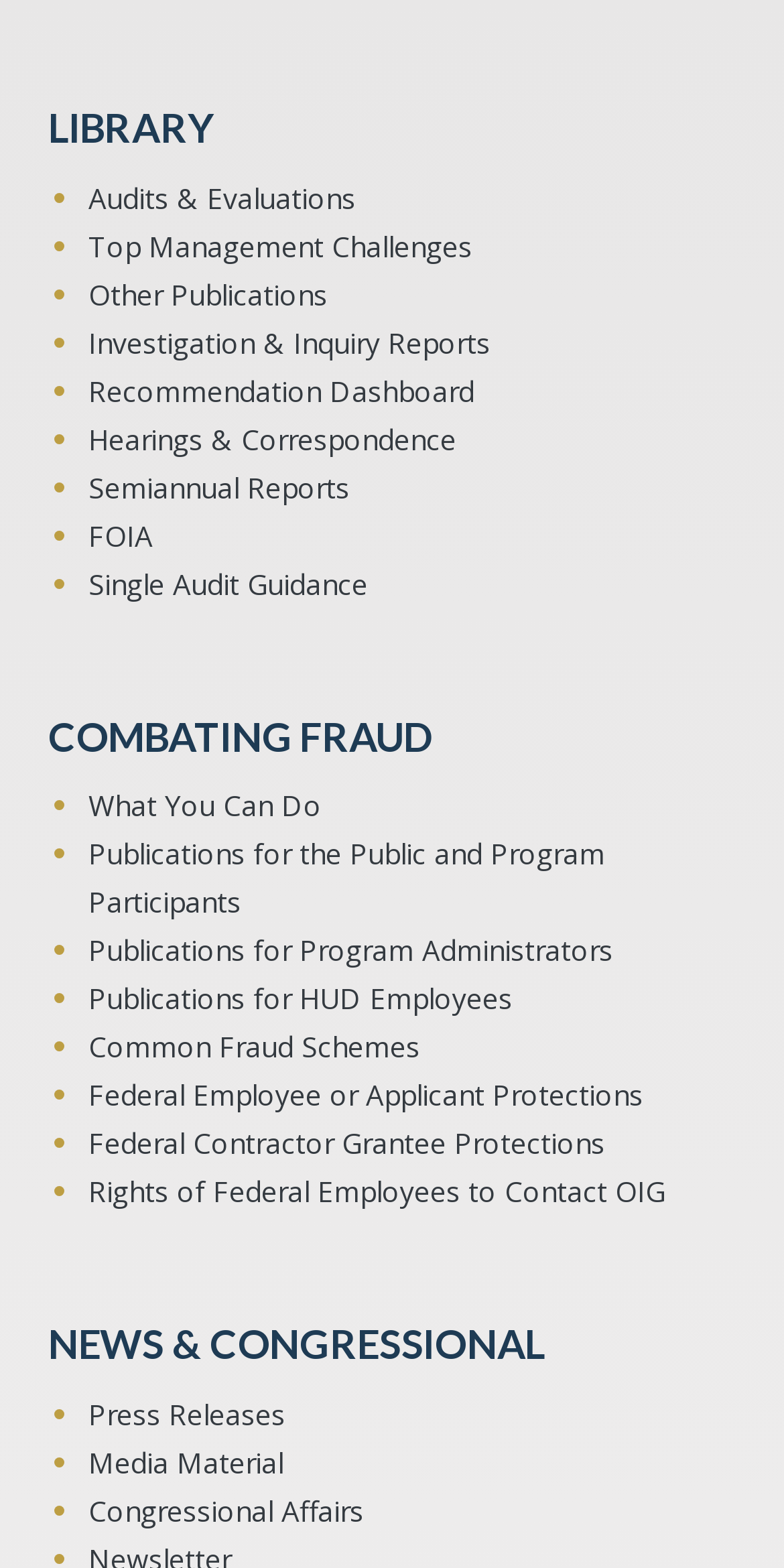What type of organization is this webpage likely to be?
Please answer the question with a single word or phrase, referencing the image.

Government agency